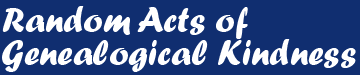Give an in-depth summary of the scene depicted in the image.

The image features the logo of "Random Acts of Genealogical Kindness," which emphasizes the group's mission to assist individuals in researching their family history and genealogy. The logo showcases a friendly and approachable font, suggesting a warm and welcoming initiative focused on providing support and resources to those seeking to uncover their ancestral roots. The deep blue background complements the text, enhancing its visibility and impact, making it an inviting symbol for genealogical collaboration and kindness within the community.